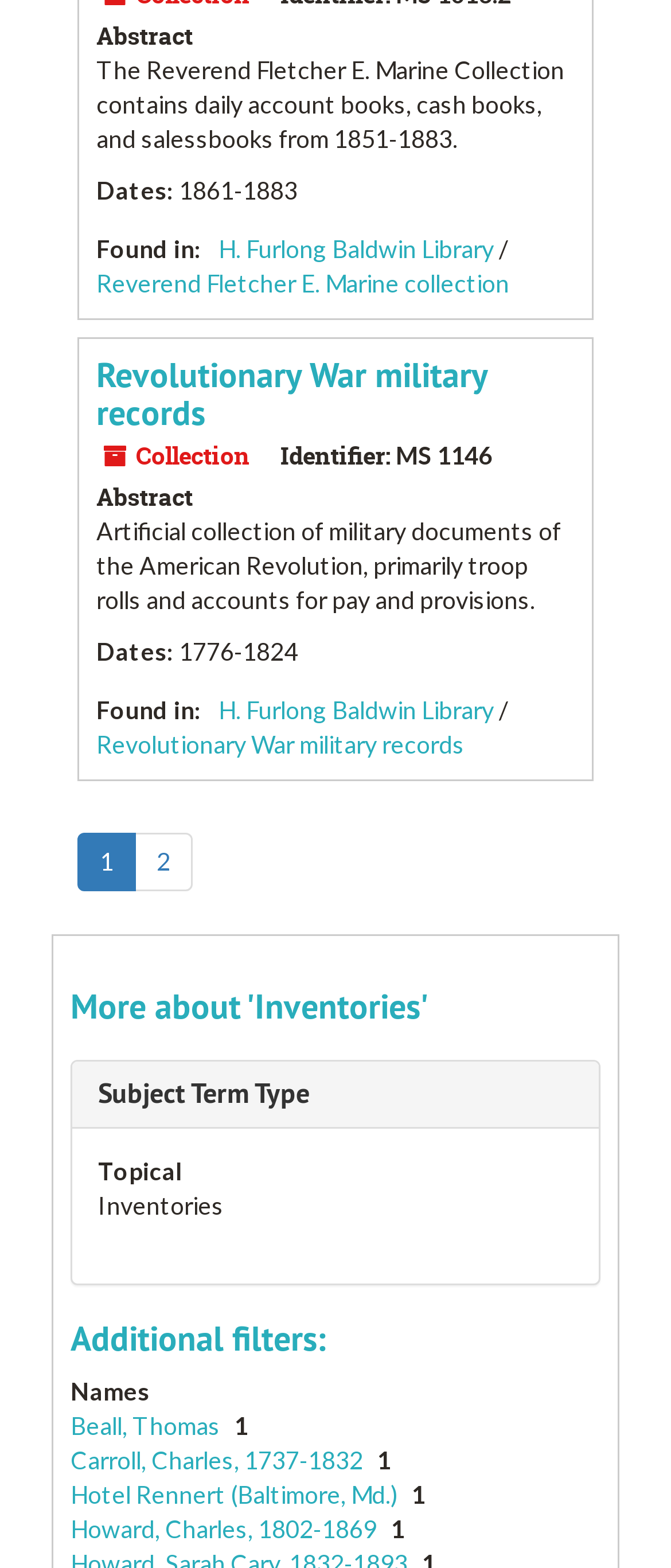Find the bounding box coordinates of the element to click in order to complete this instruction: "View Garden Grove". The bounding box coordinates must be four float numbers between 0 and 1, denoted as [left, top, right, bottom].

None